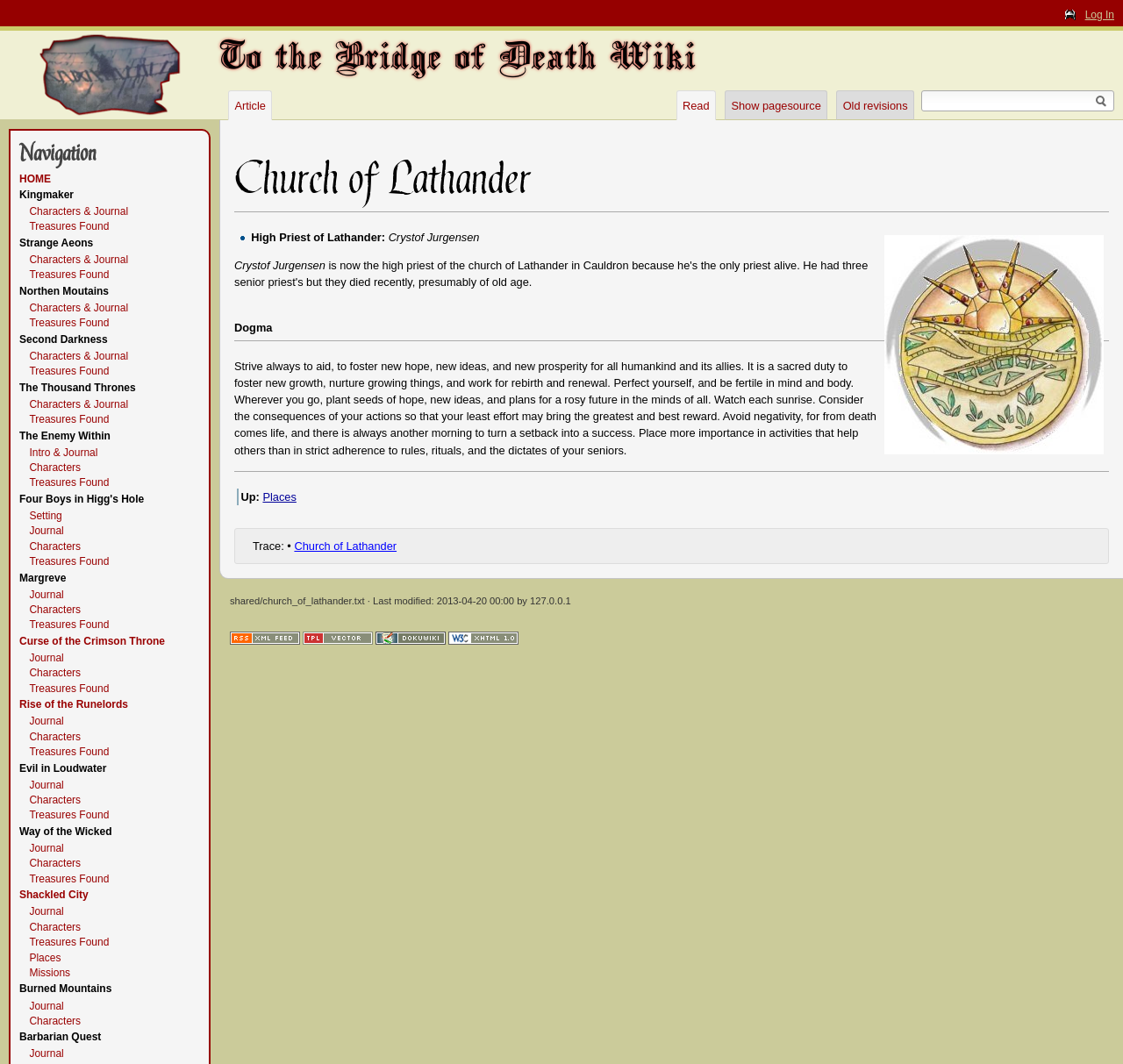How many separators are there on the webpage?
Look at the image and provide a short answer using one word or a phrase.

1